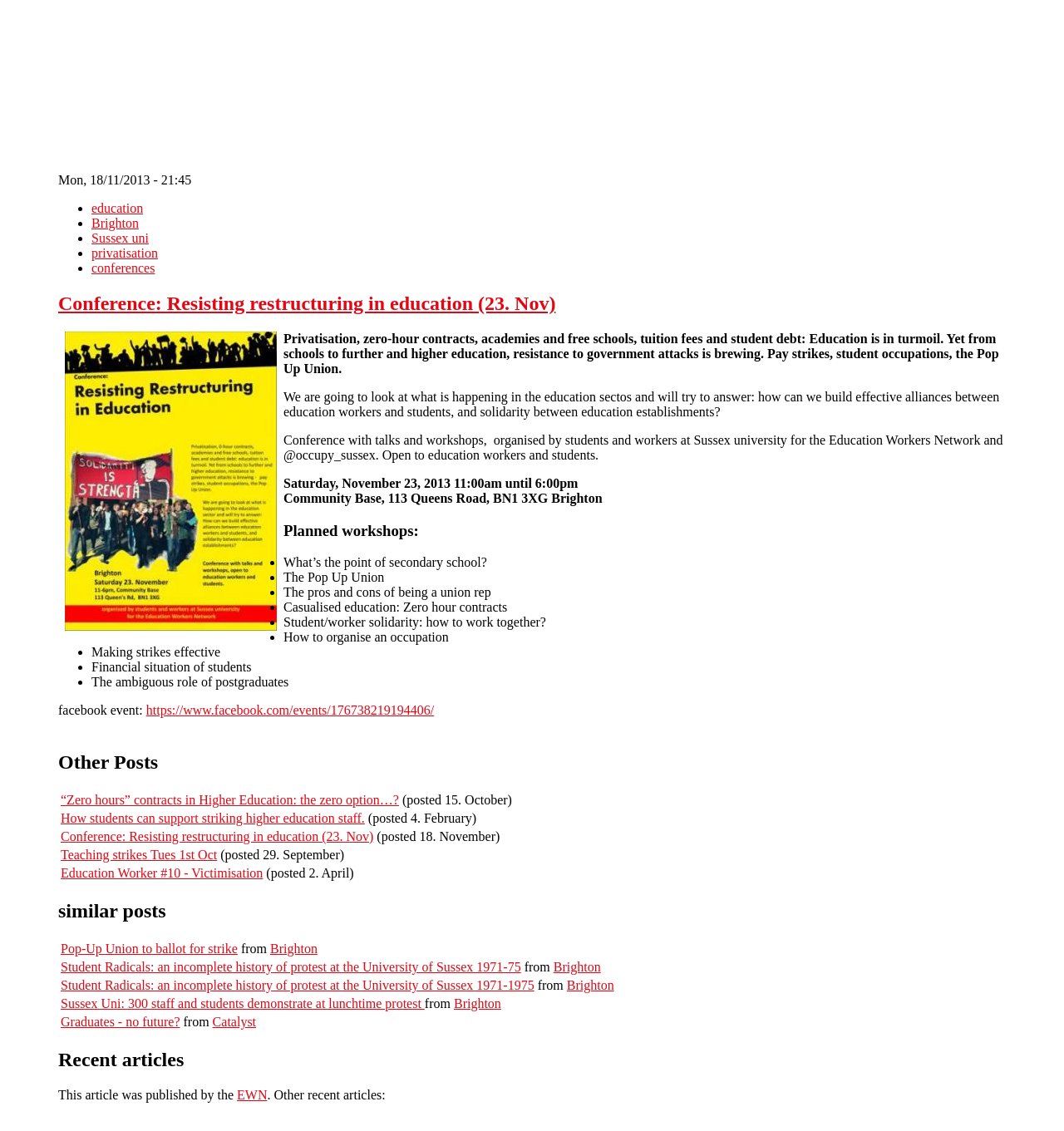Using the webpage screenshot, find the UI element described by Education Worker #10 - Victimisation. Provide the bounding box coordinates in the format (top-left x, top-left y, bottom-right x, bottom-right y), ensuring all values are floating point numbers between 0 and 1.

[0.057, 0.766, 0.247, 0.778]